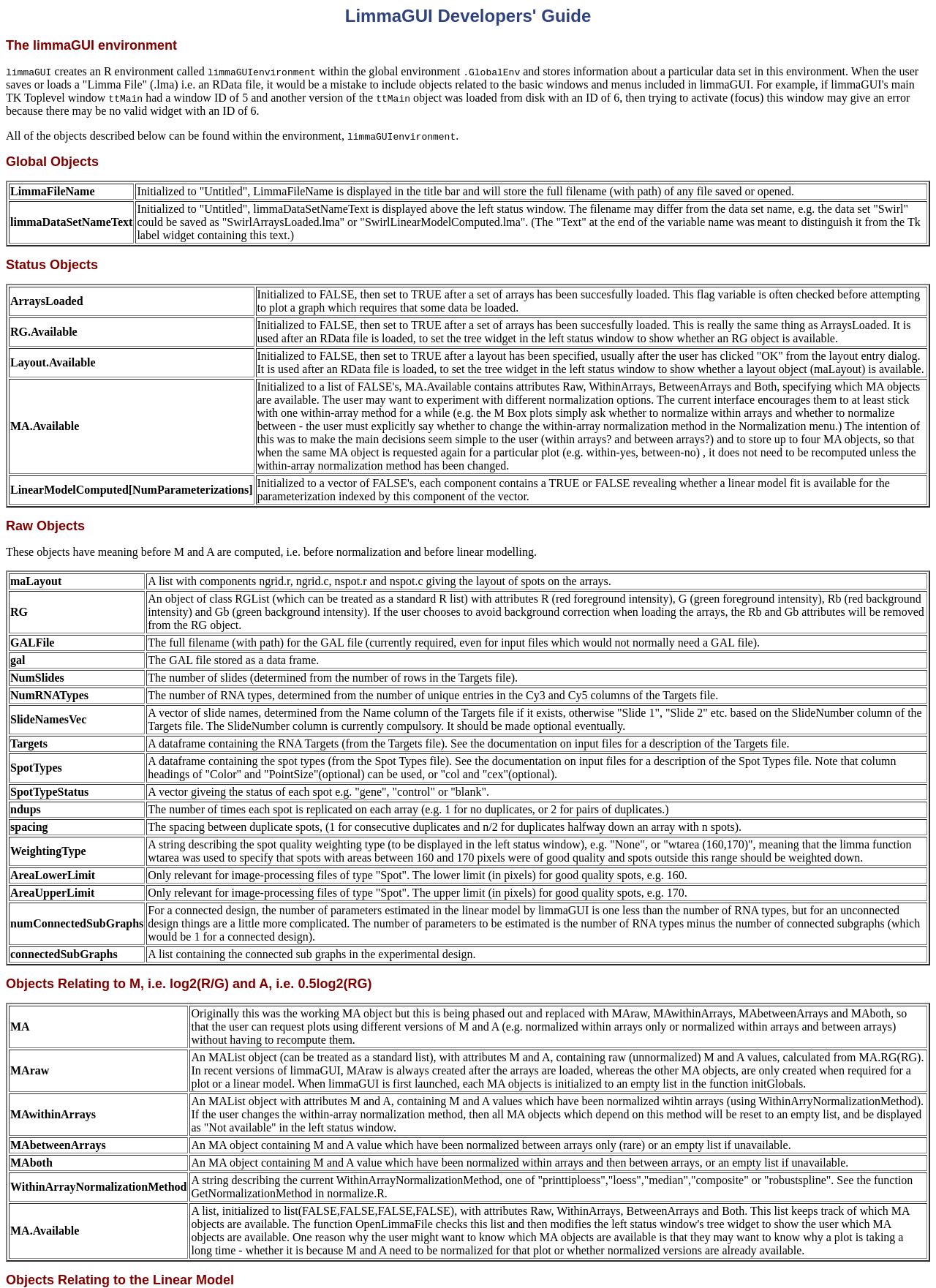What is the purpose of the 'ArraysLoaded' flag variable?
Please answer using one word or phrase, based on the screenshot.

to check if arrays have been loaded